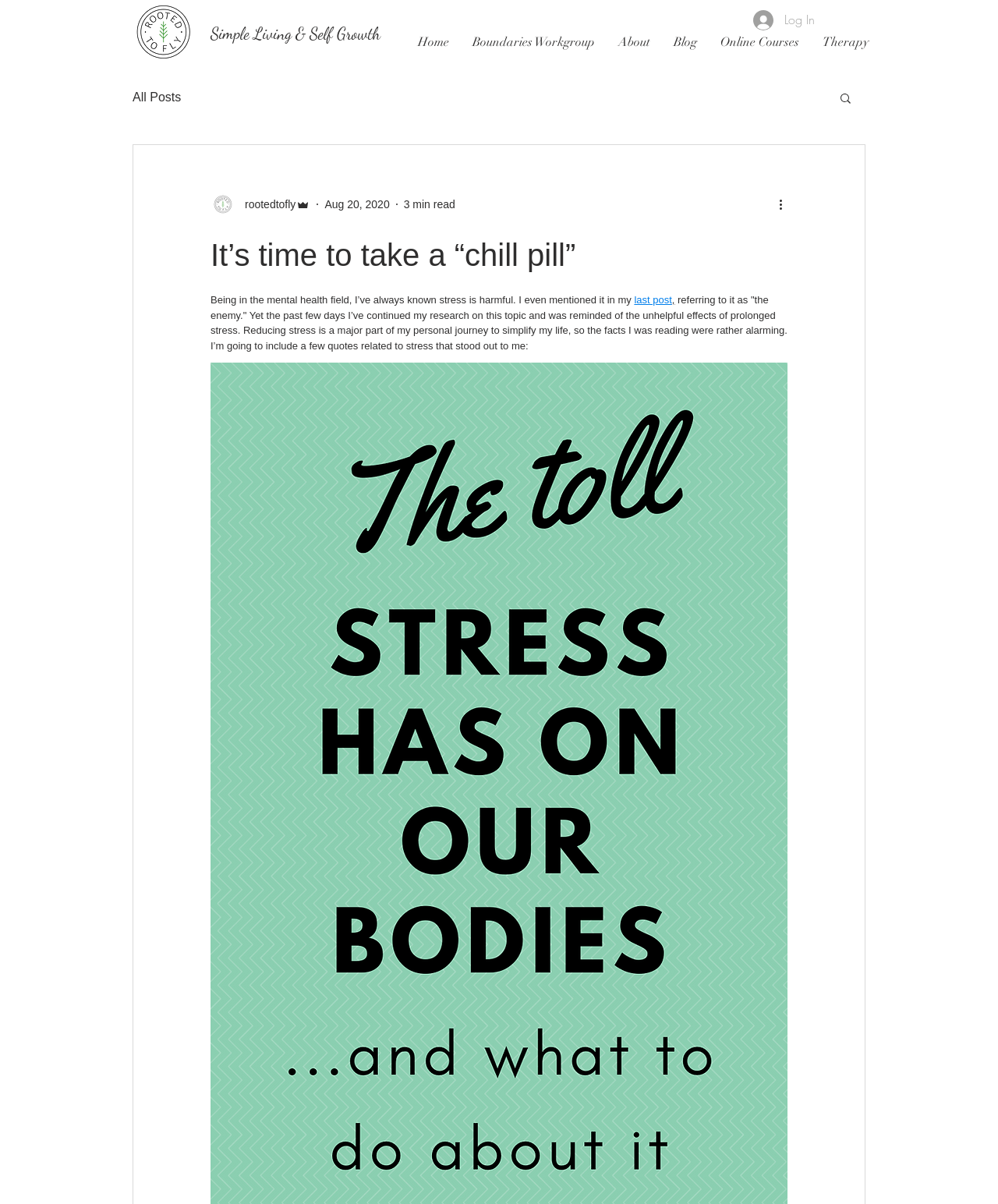Bounding box coordinates are to be given in the format (top-left x, top-left y, bottom-right x, bottom-right y). All values must be floating point numbers between 0 and 1. Provide the bounding box coordinate for the UI element described as: Log In

[0.744, 0.004, 0.827, 0.029]